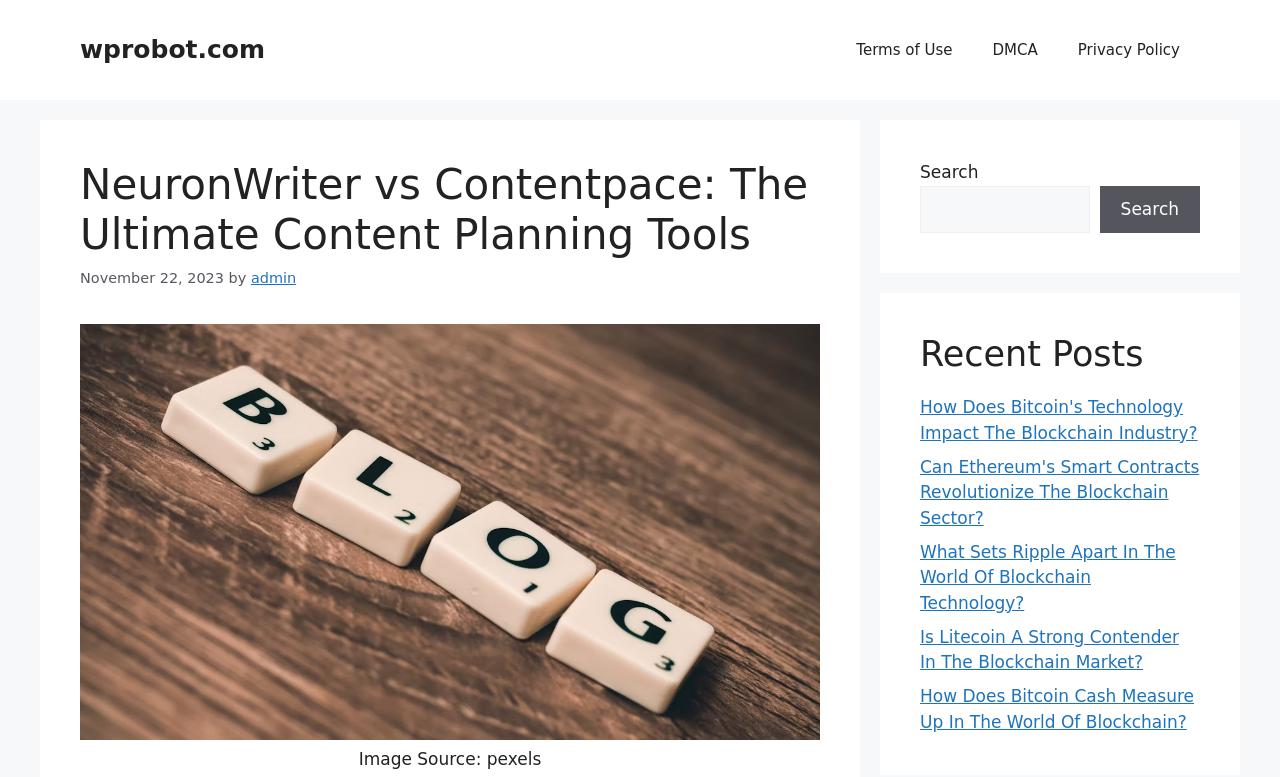Identify the bounding box coordinates of the clickable region required to complete the instruction: "Read NeuronWriter vs Contentpace article". The coordinates should be given as four float numbers within the range of 0 and 1, i.e., [left, top, right, bottom].

[0.062, 0.206, 0.641, 0.336]